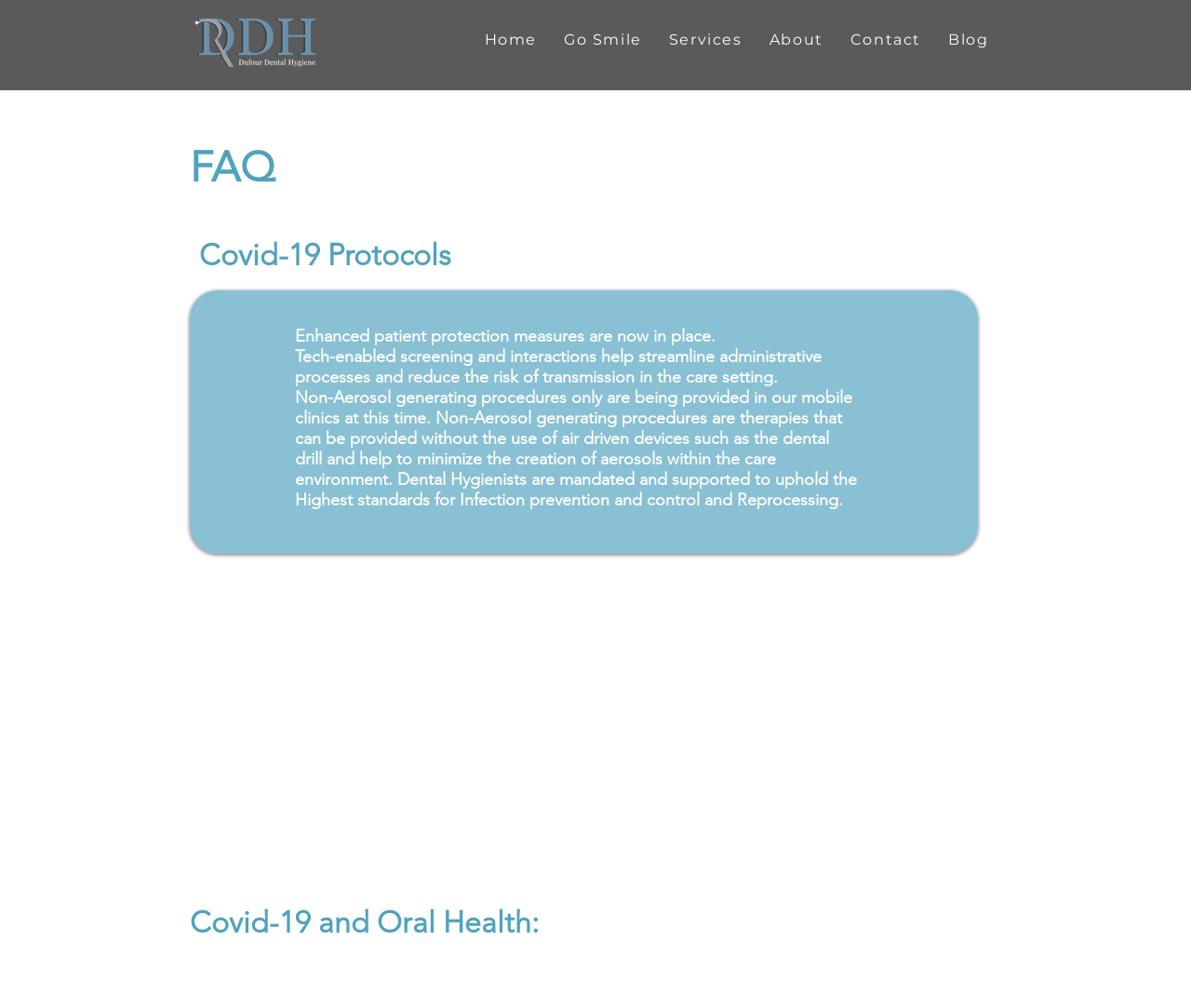Please reply to the following question using a single word or phrase: 
What is the logo image filename?

DDH logoreversed.png